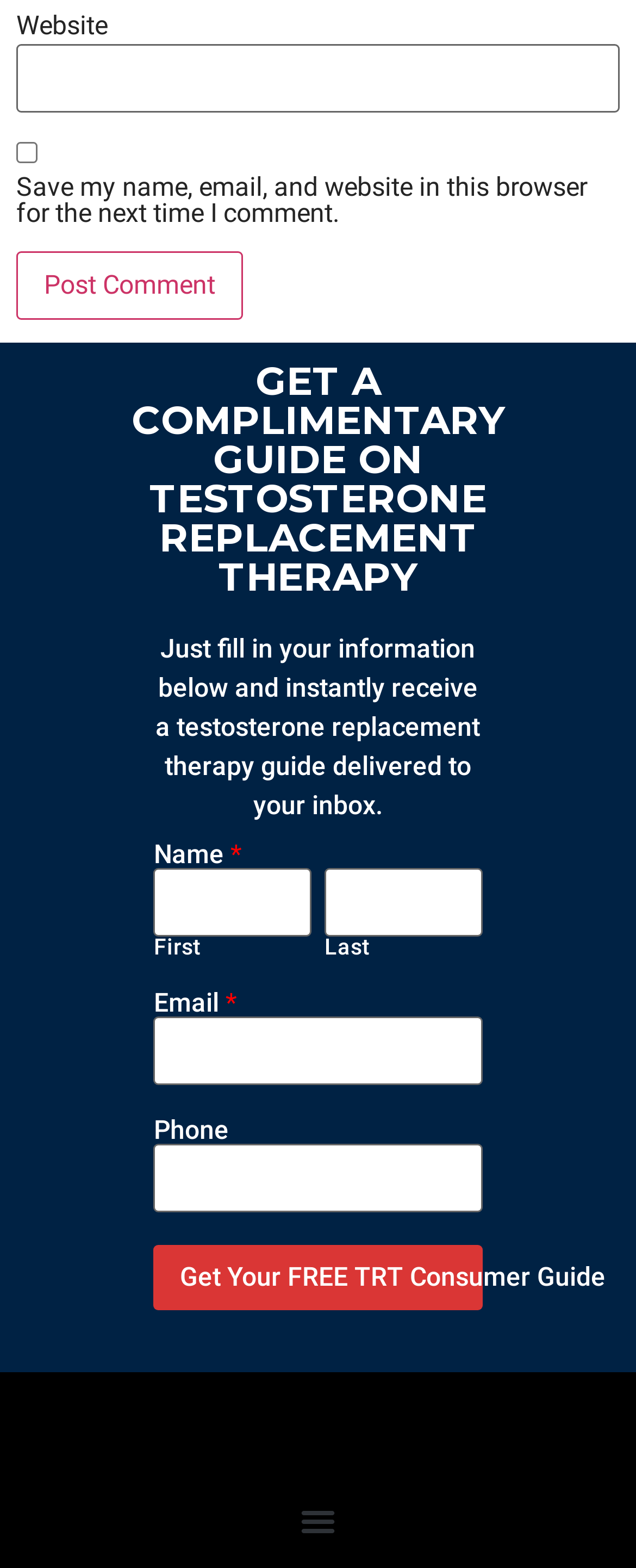Please find the bounding box coordinates of the element that you should click to achieve the following instruction: "Check save my information". The coordinates should be presented as four float numbers between 0 and 1: [left, top, right, bottom].

[0.026, 0.091, 0.059, 0.104]